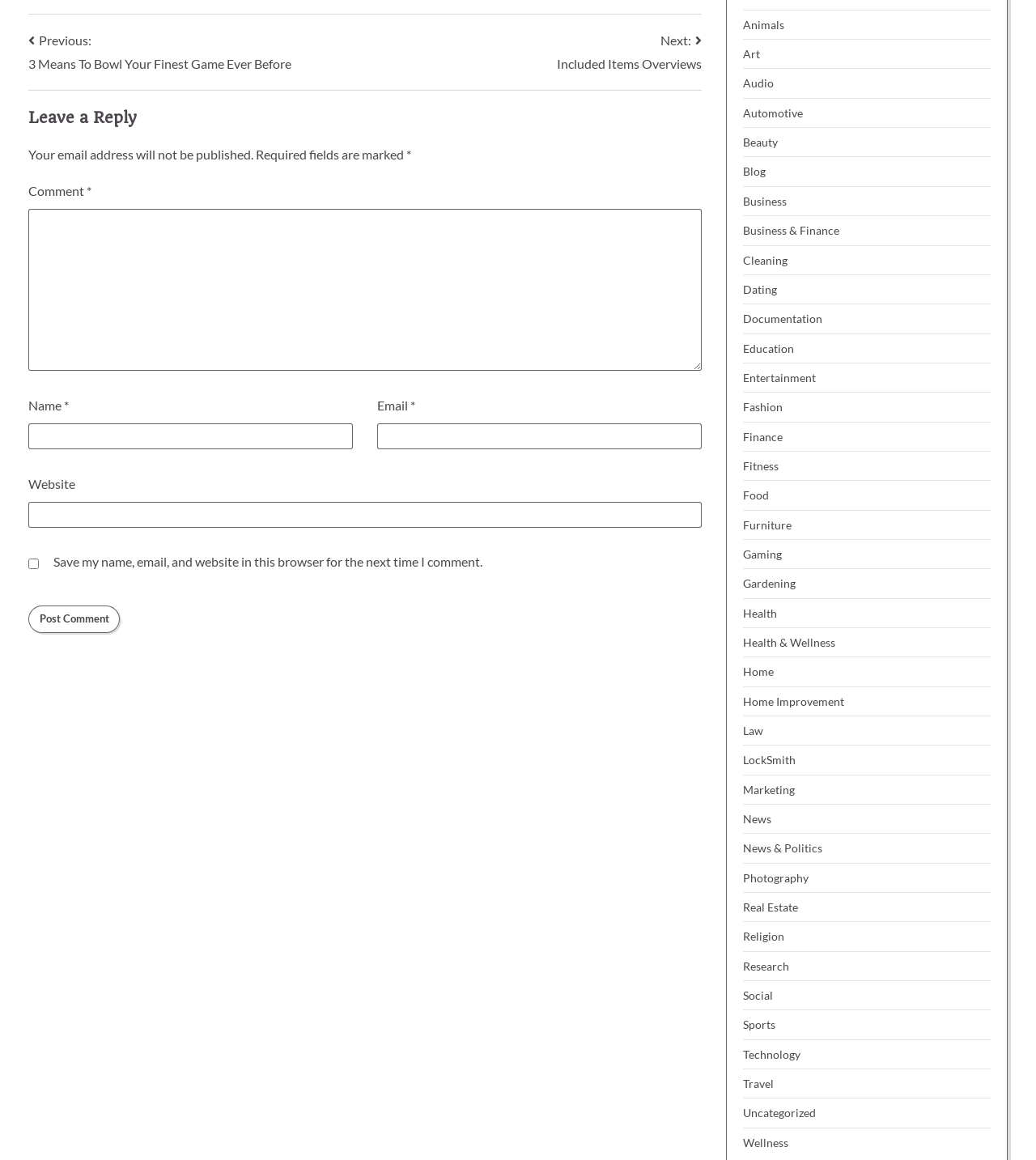Can you give a comprehensive explanation to the question given the content of the image?
What is the text of the second link in the post navigation section?

The post navigation section is located at the top of the webpage, and it contains two links. The second link has the text 'Next: Included Items Overviews' which is indicated by the link element with bounding box coordinates [0.537, 0.027, 0.677, 0.064].